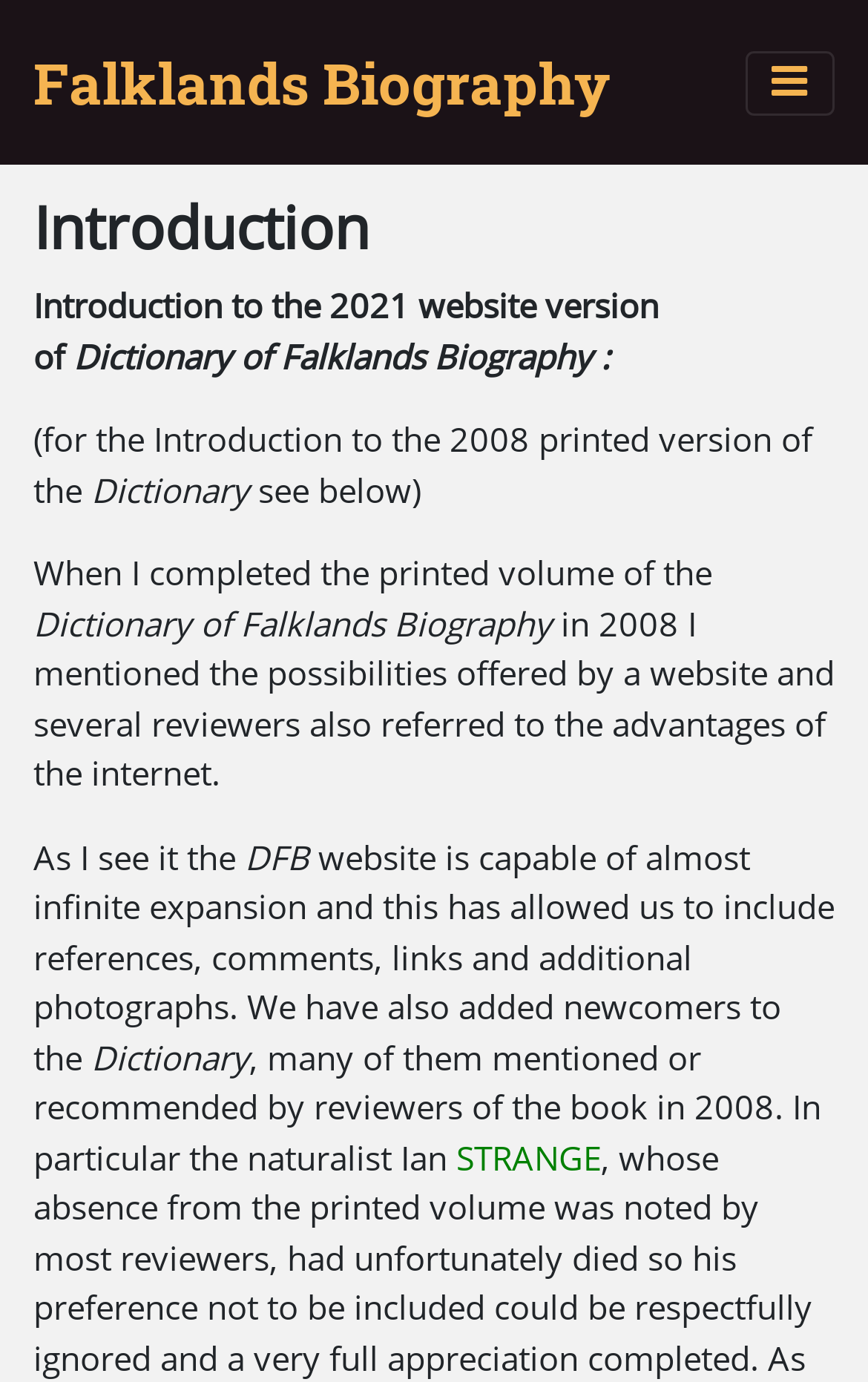Use a single word or phrase to answer the following:
What is the purpose of the website?

To include additional information